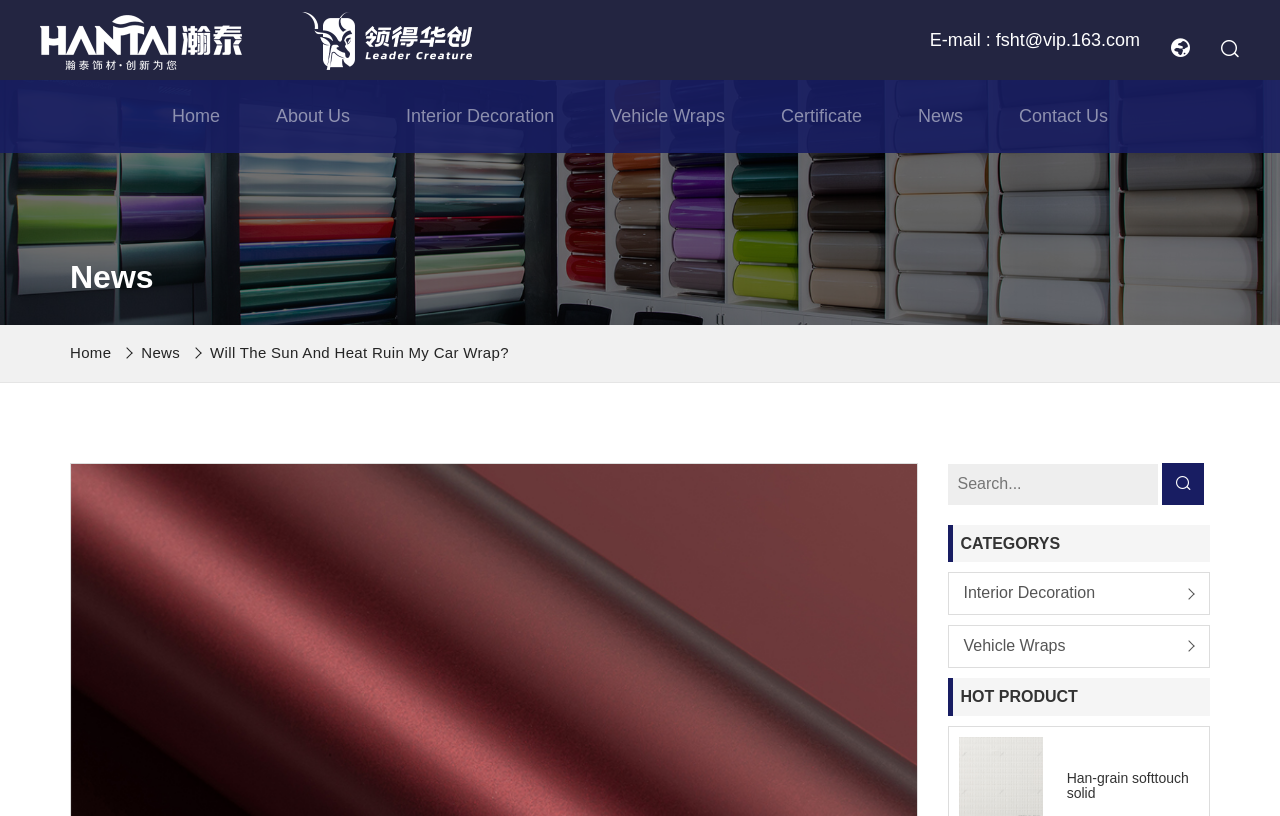Identify the bounding box for the UI element specified in this description: "Cosmo Buffet Prices". The coordinates must be four float numbers between 0 and 1, formatted as [left, top, right, bottom].

None